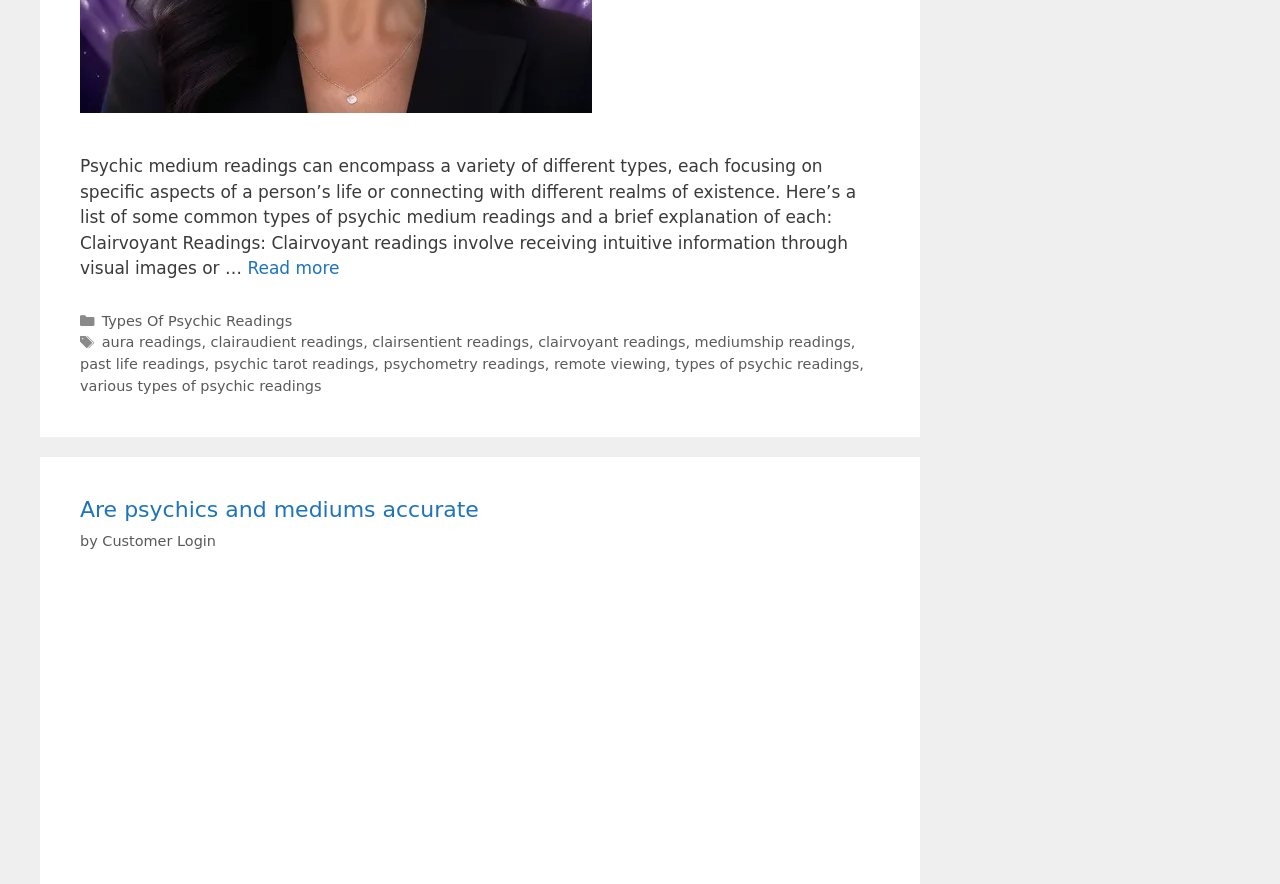Determine the bounding box coordinates of the element that should be clicked to execute the following command: "Read more about types of psychic medium reading".

[0.062, 0.109, 0.462, 0.132]